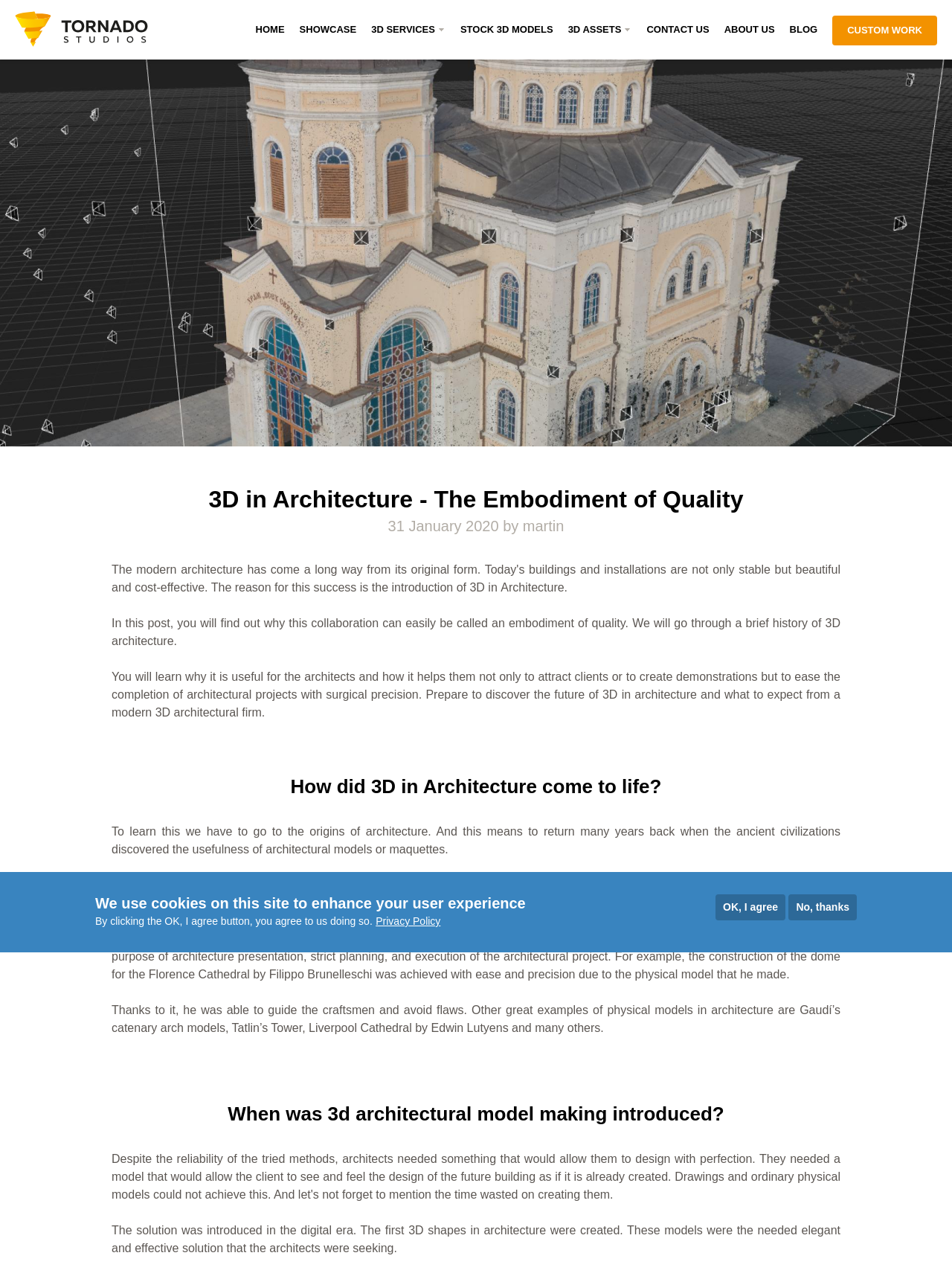Determine the bounding box coordinates of the UI element described below. Use the format (top-left x, top-left y, bottom-right x, bottom-right y) with floating point numbers between 0 and 1: Showcase

[0.299, 0.0, 0.374, 0.047]